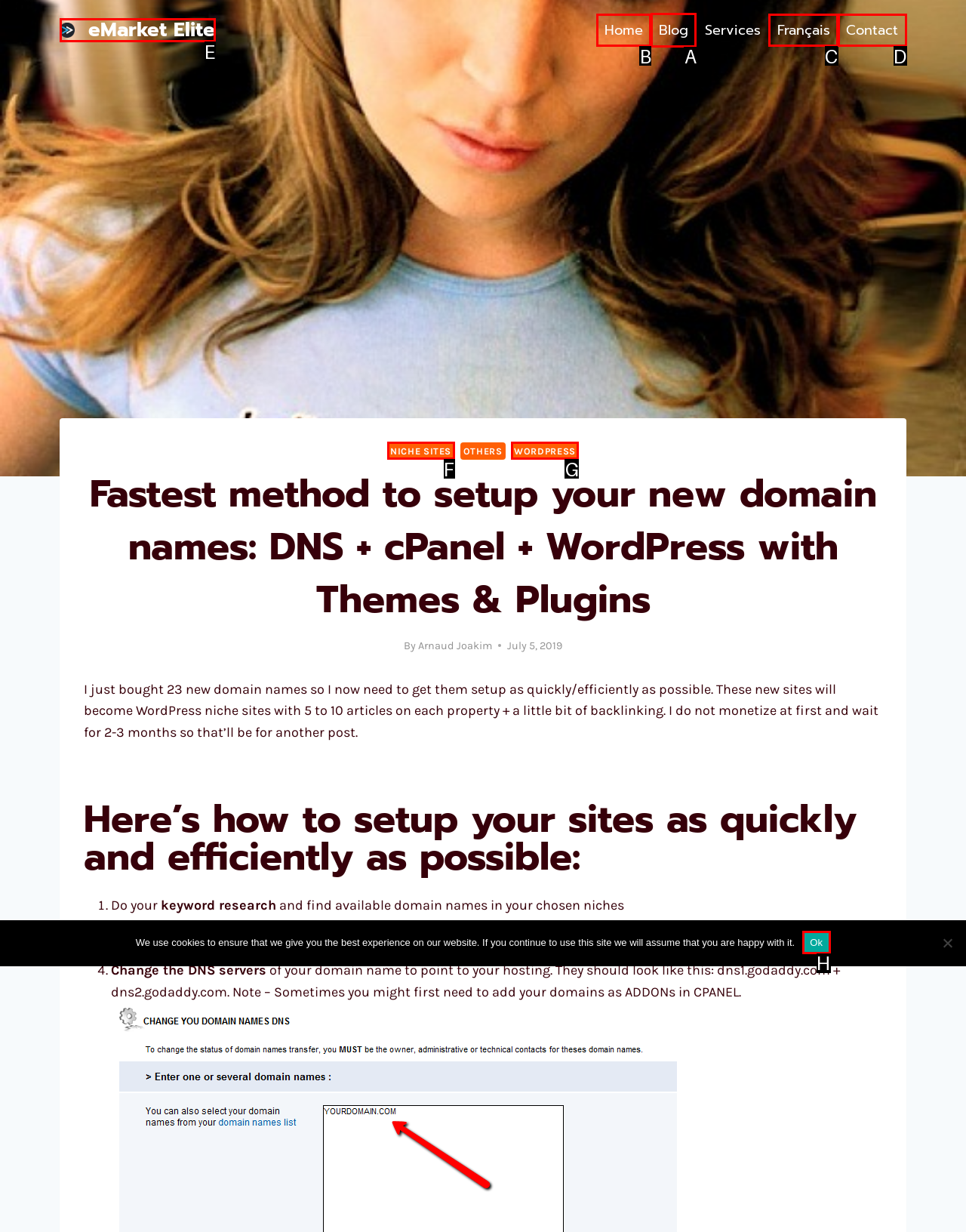Pick the HTML element that should be clicked to execute the task: Click the 'Blog' link
Respond with the letter corresponding to the correct choice.

A